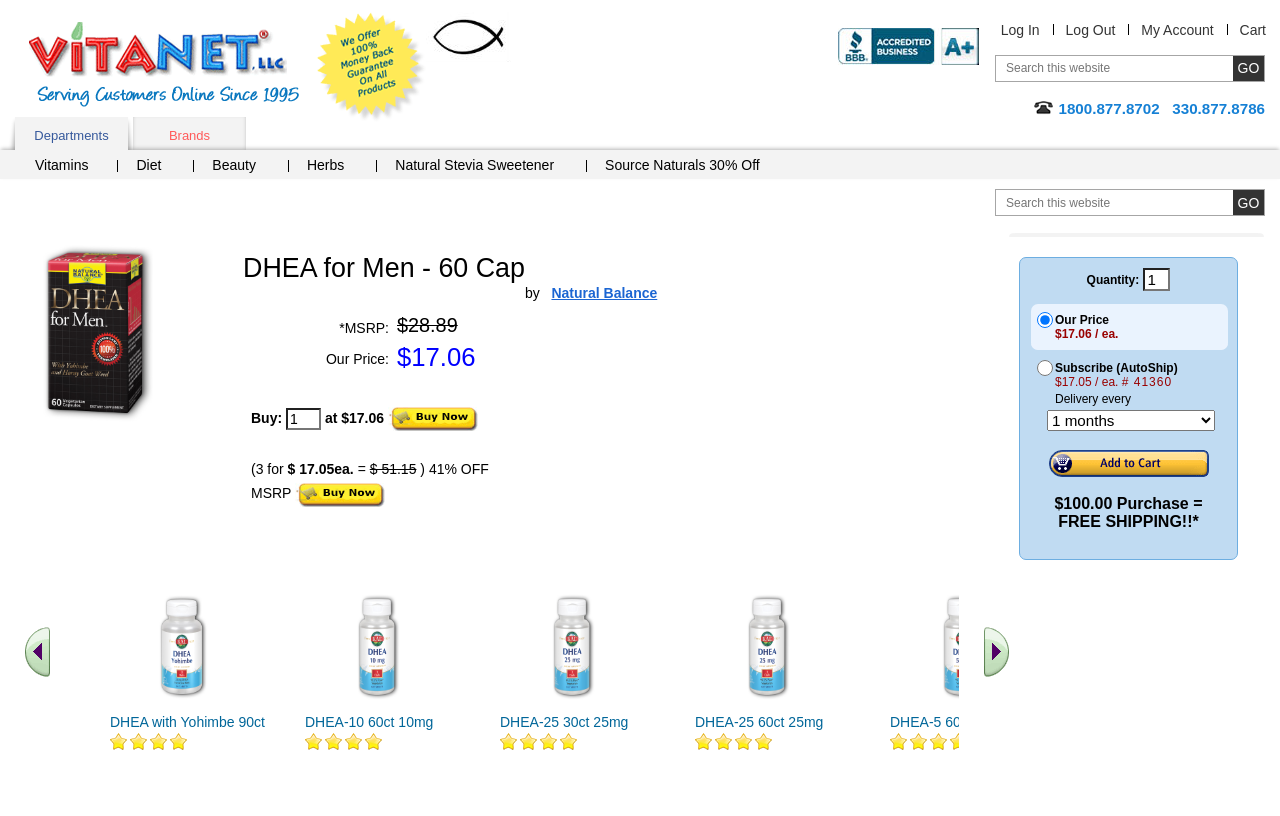What is the main heading displayed on the webpage? Please provide the text.

DHEA for Men - 60 Cap